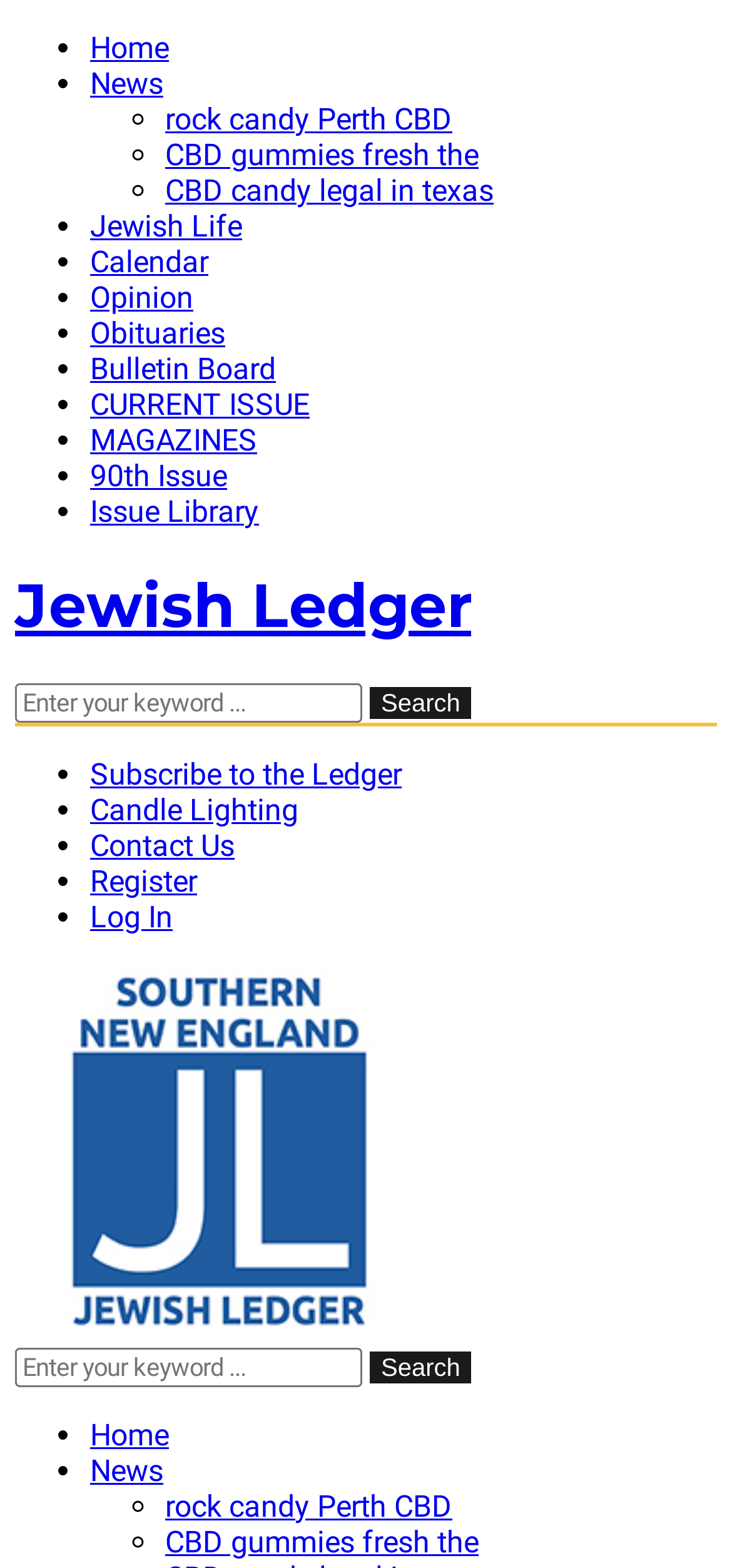Please specify the bounding box coordinates of the clickable section necessary to execute the following command: "Read the Jewish Ledger".

[0.021, 0.363, 0.644, 0.41]